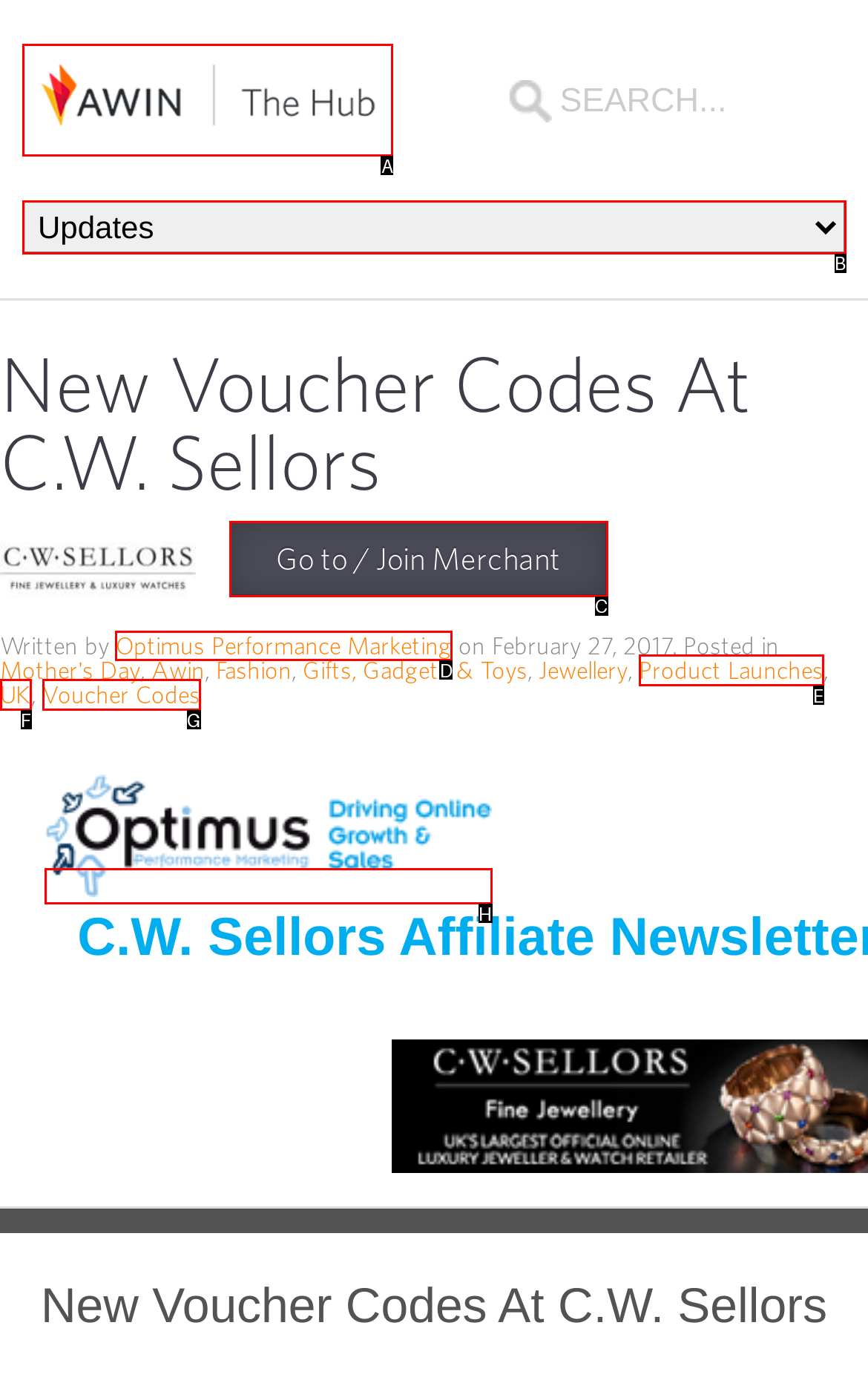Identify which HTML element should be clicked to fulfill this instruction: Visit the Optimus Performance Marketing website Reply with the correct option's letter.

D